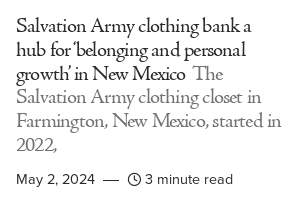Answer the question with a single word or phrase: 
When was the Salvation Army clothing closet established?

2022